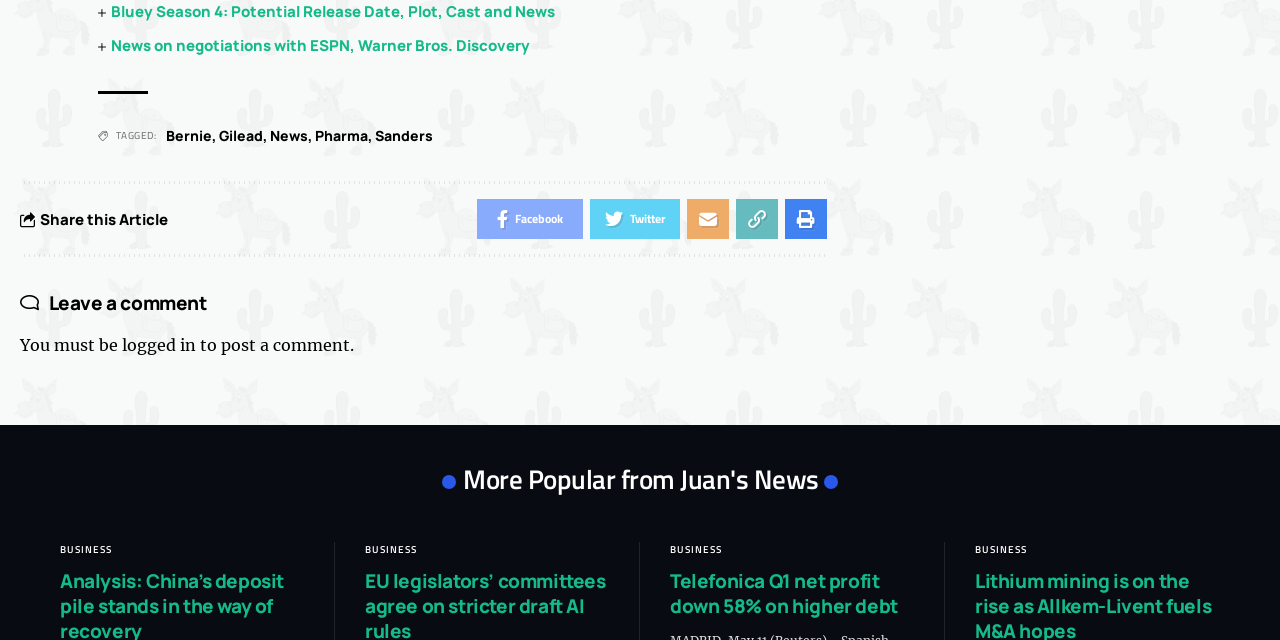Find the UI element described as: "Copy Link" and predict its bounding box coordinates. Ensure the coordinates are four float numbers between 0 and 1, [left, top, right, bottom].

[0.575, 0.312, 0.608, 0.374]